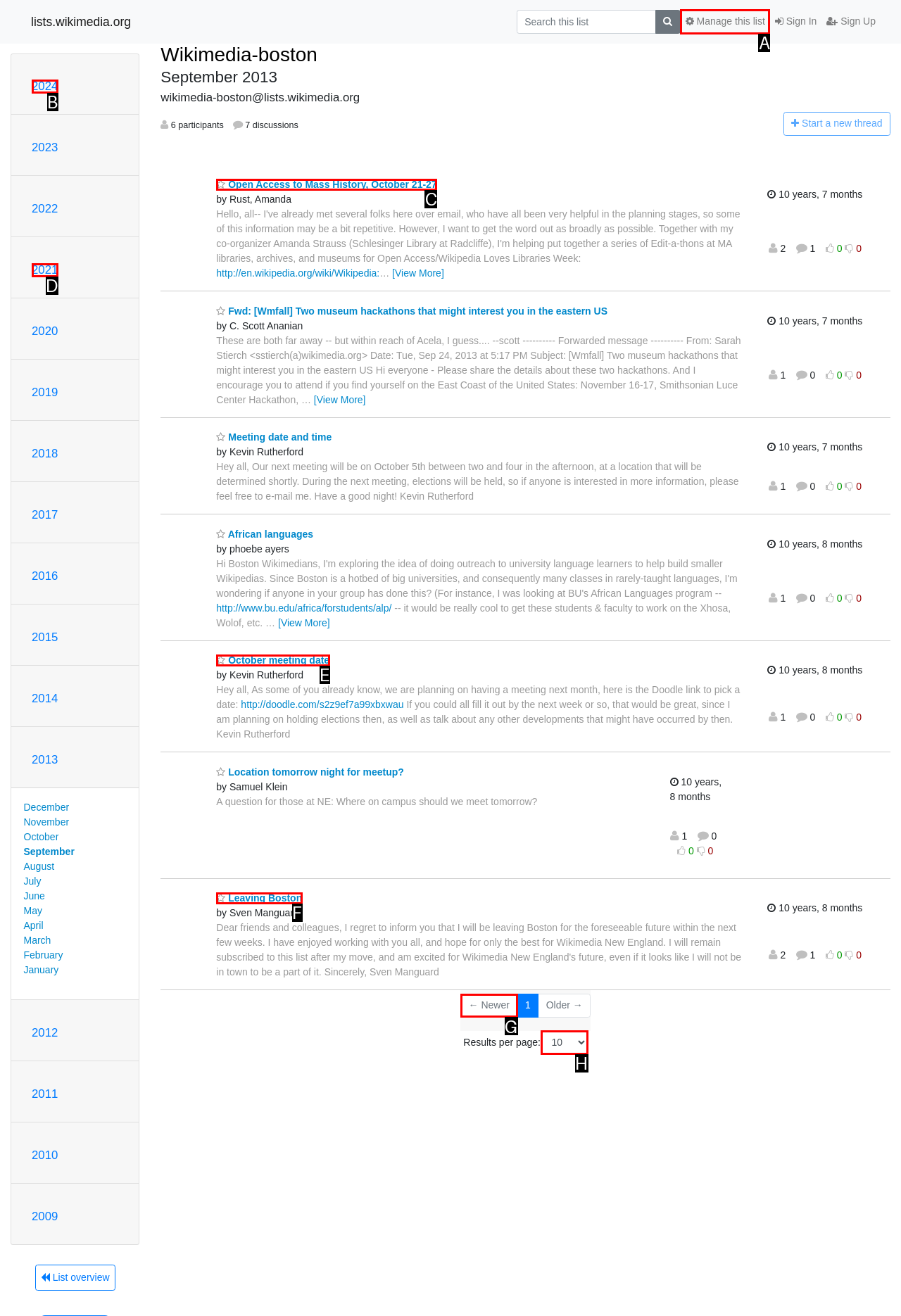Identify the option that corresponds to the given description: October meeting date. Reply with the letter of the chosen option directly.

E